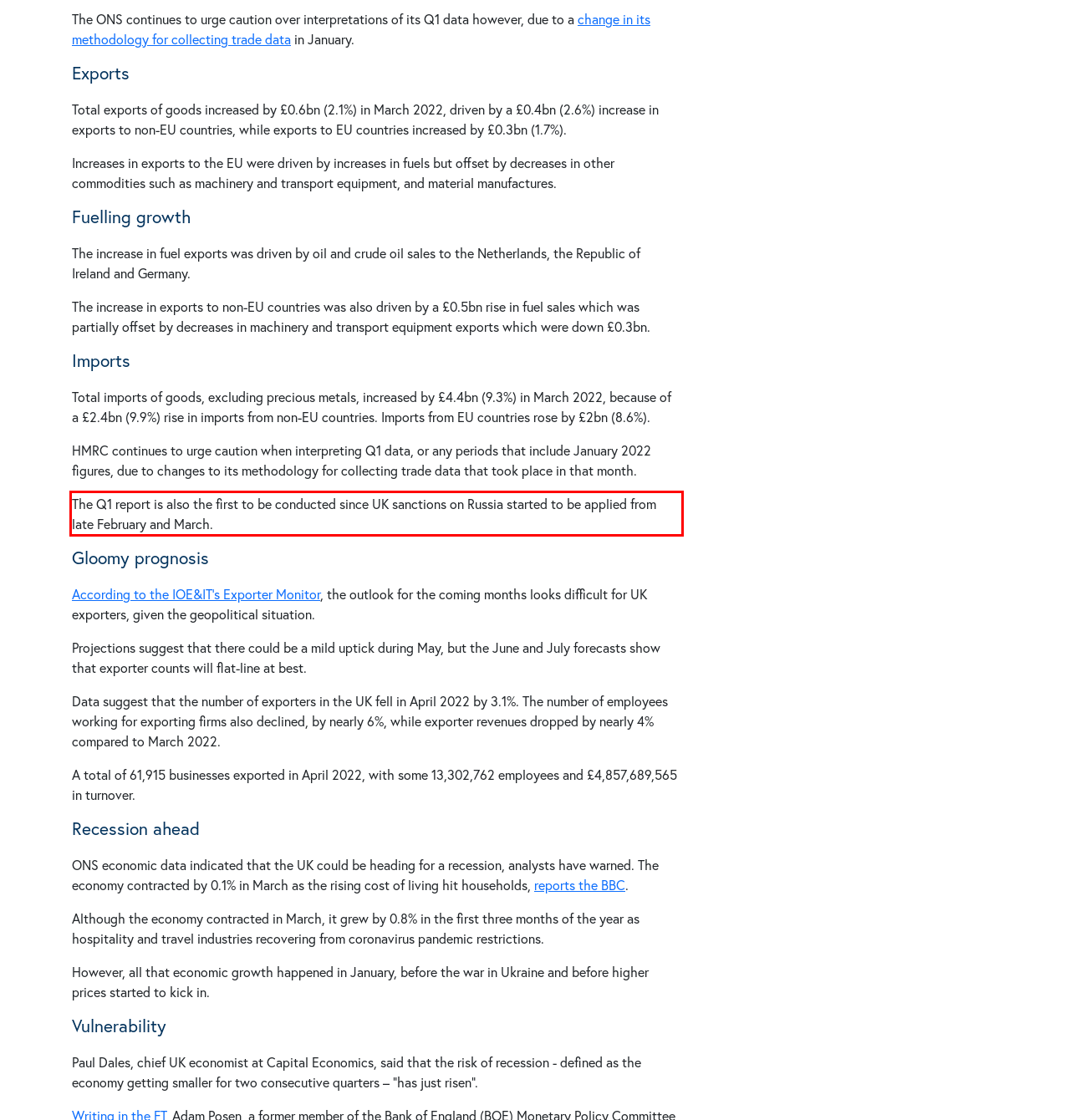Given a screenshot of a webpage with a red bounding box, please identify and retrieve the text inside the red rectangle.

The Q1 report is also the first to be conducted since UK sanctions on Russia started to be applied from late February and March.